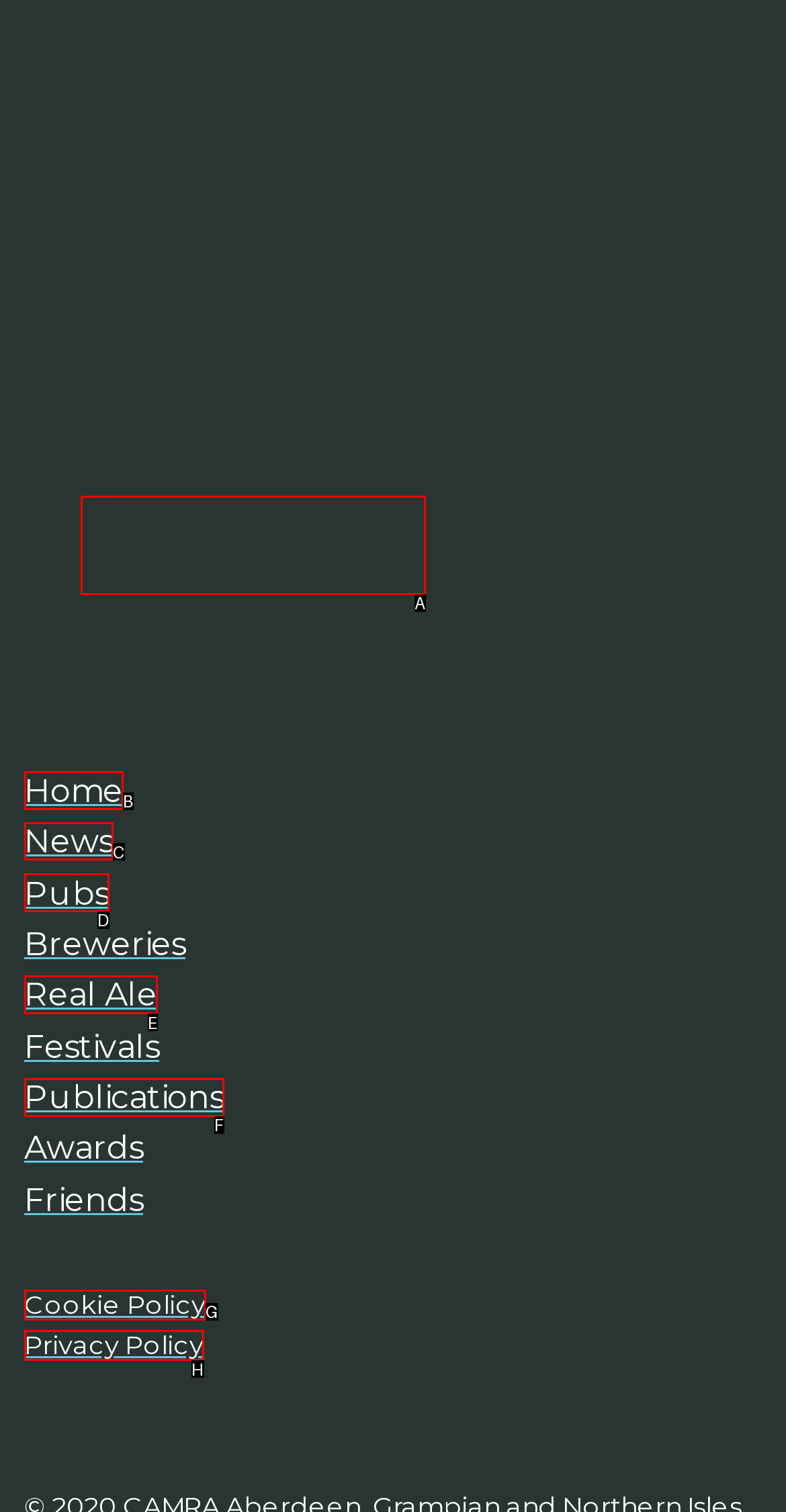Determine the appropriate lettered choice for the task: Read the latest News. Reply with the correct letter.

C